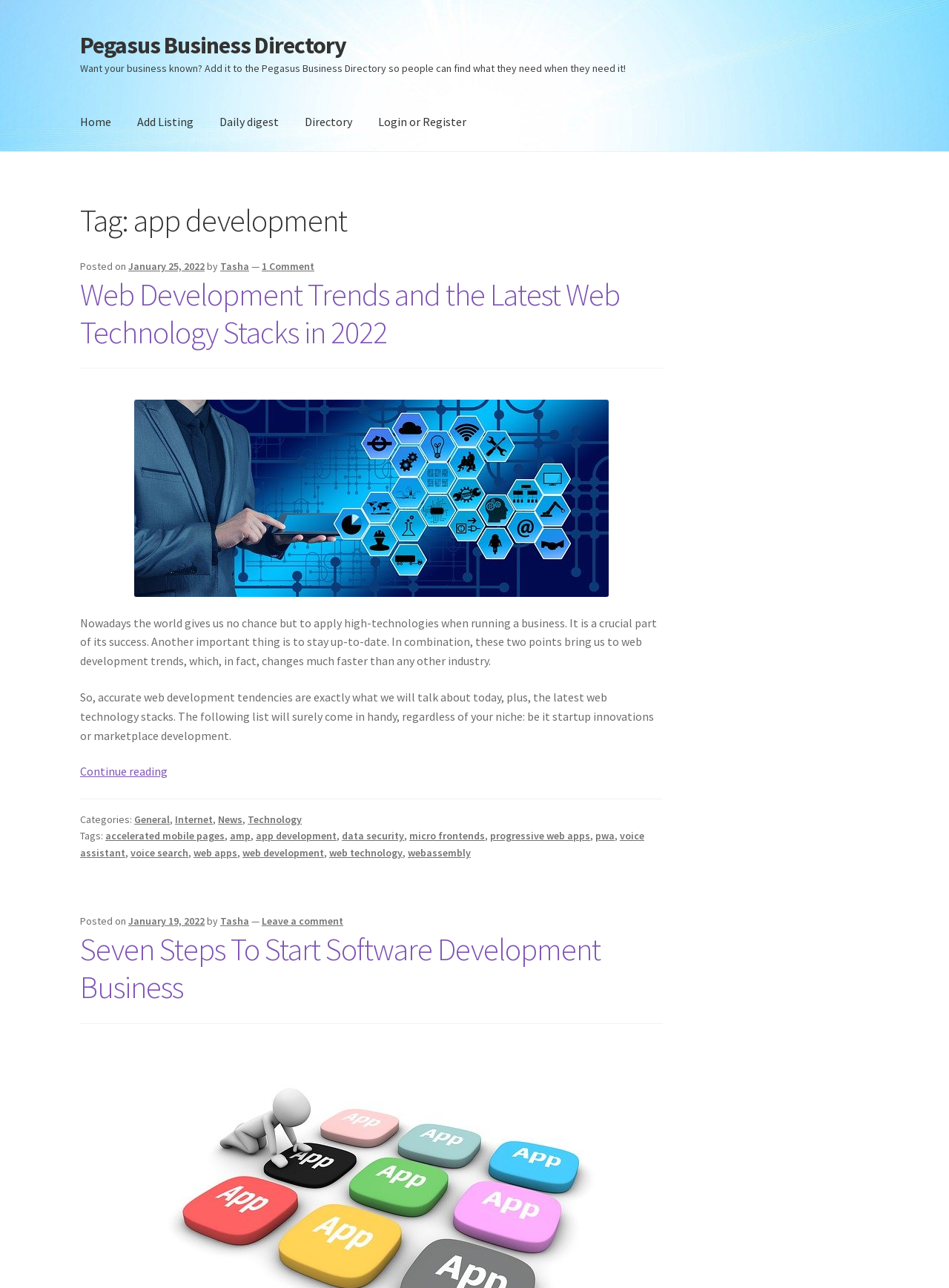Predict the bounding box for the UI component with the following description: "Daily digest".

[0.179, 0.117, 0.241, 0.148]